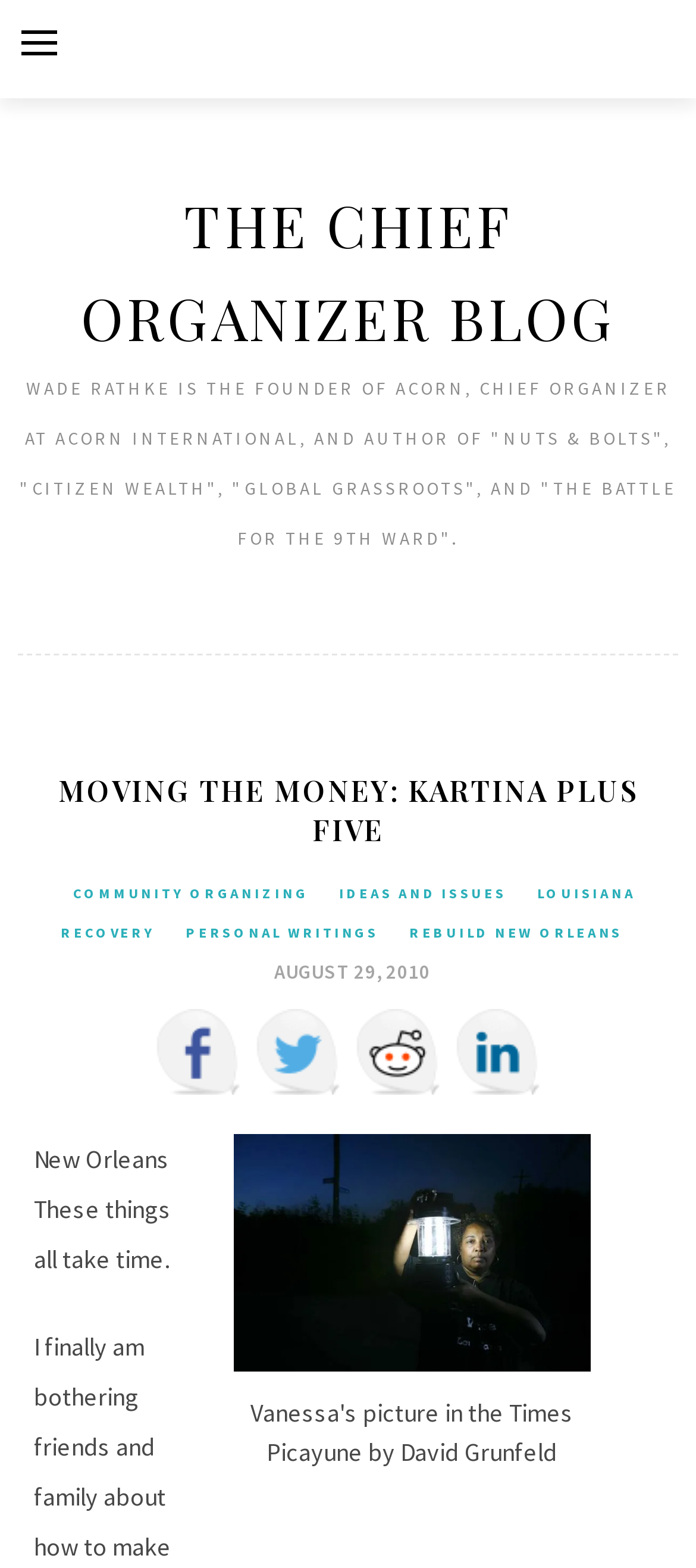Determine the bounding box coordinates of the clickable region to follow the instruction: "Visit the Chief Organizer Blog".

[0.116, 0.118, 0.884, 0.227]